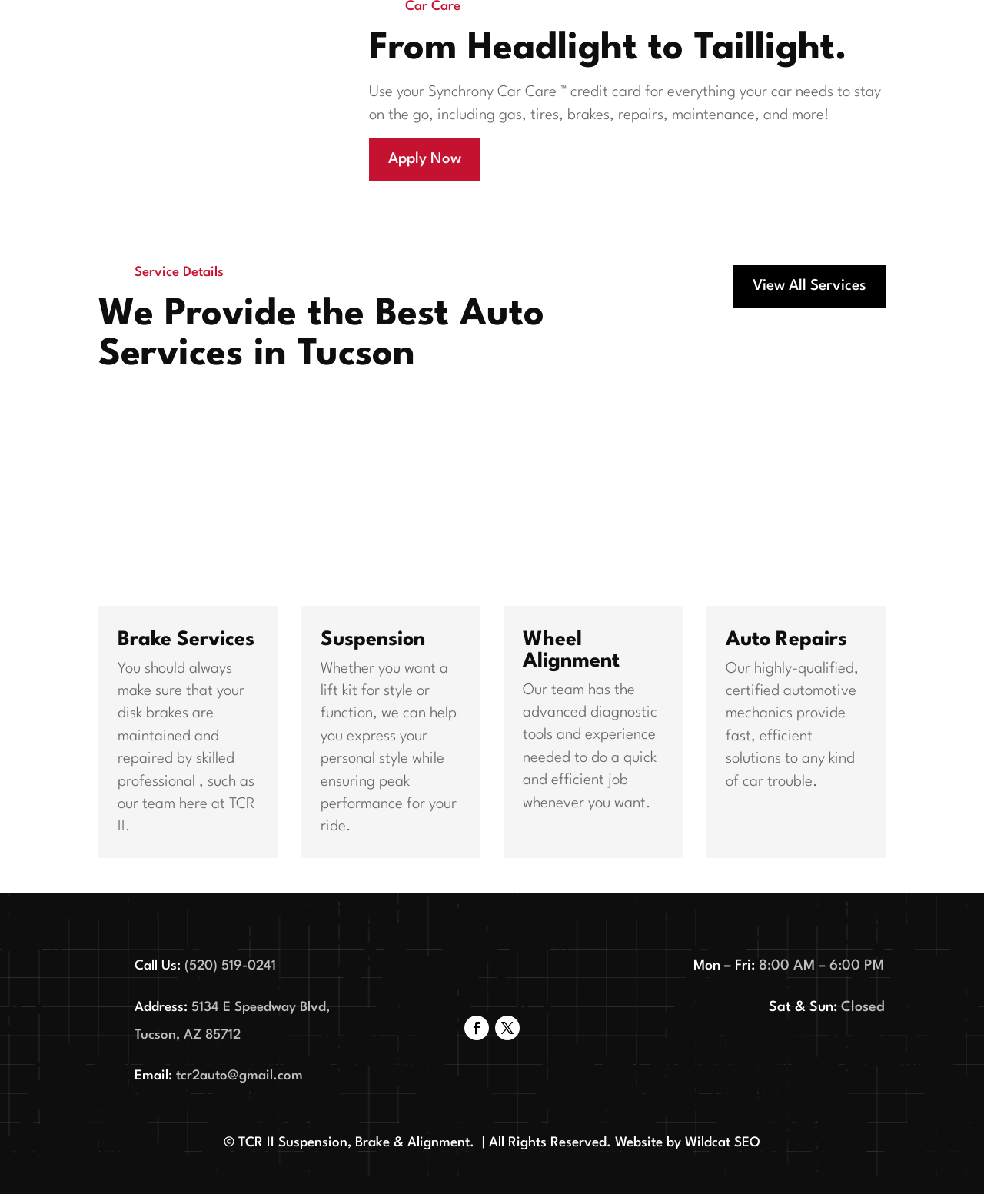Determine the bounding box for the described HTML element: "Follow". Ensure the coordinates are four float numbers between 0 and 1 in the format [left, top, right, bottom].

[0.472, 0.844, 0.497, 0.864]